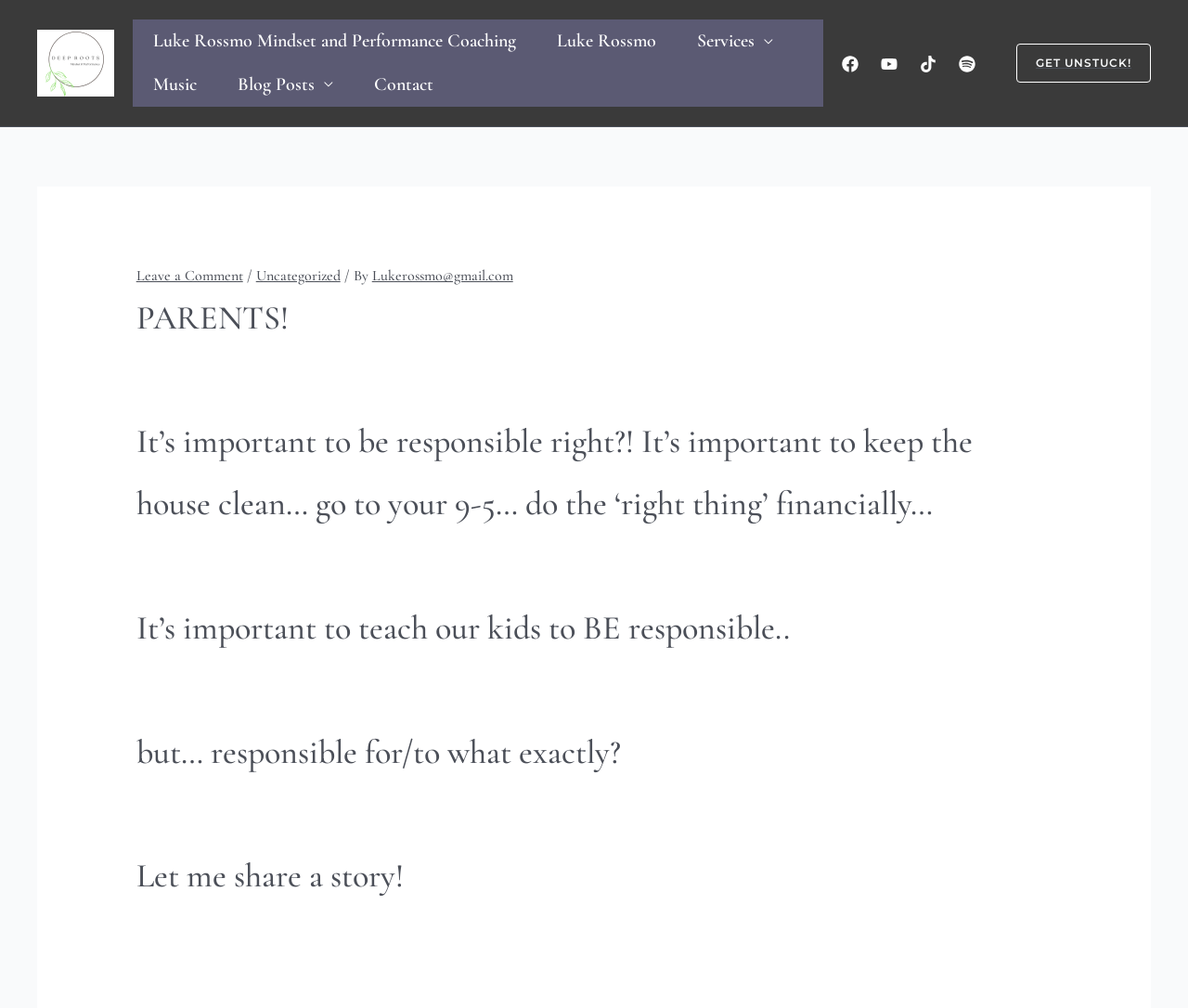Provide the bounding box coordinates of the HTML element this sentence describes: "Get unstuck!".

[0.837, 0.043, 0.969, 0.082]